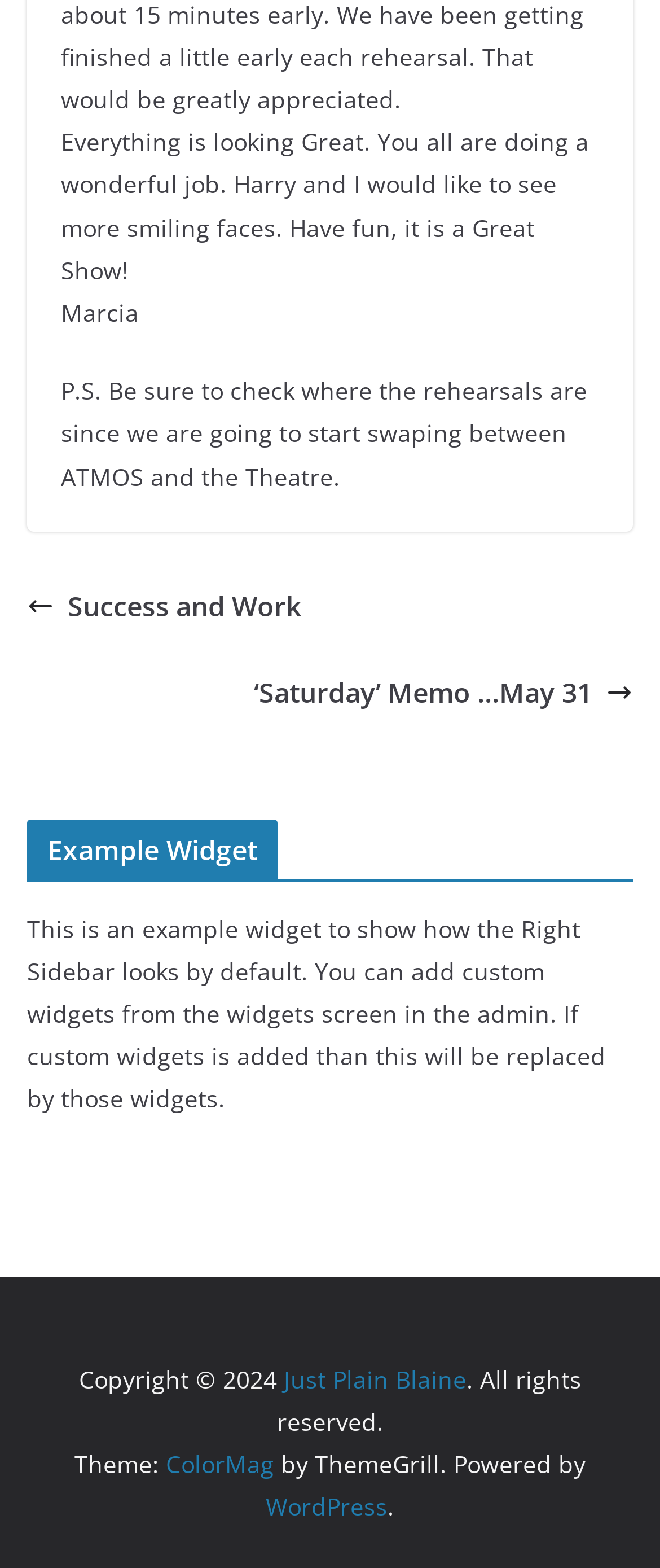What is the copyright year of the website?
Examine the image and provide an in-depth answer to the question.

The webpage displays 'Copyright © 2024' at the bottom, indicating that the website's copyright year is 2024.